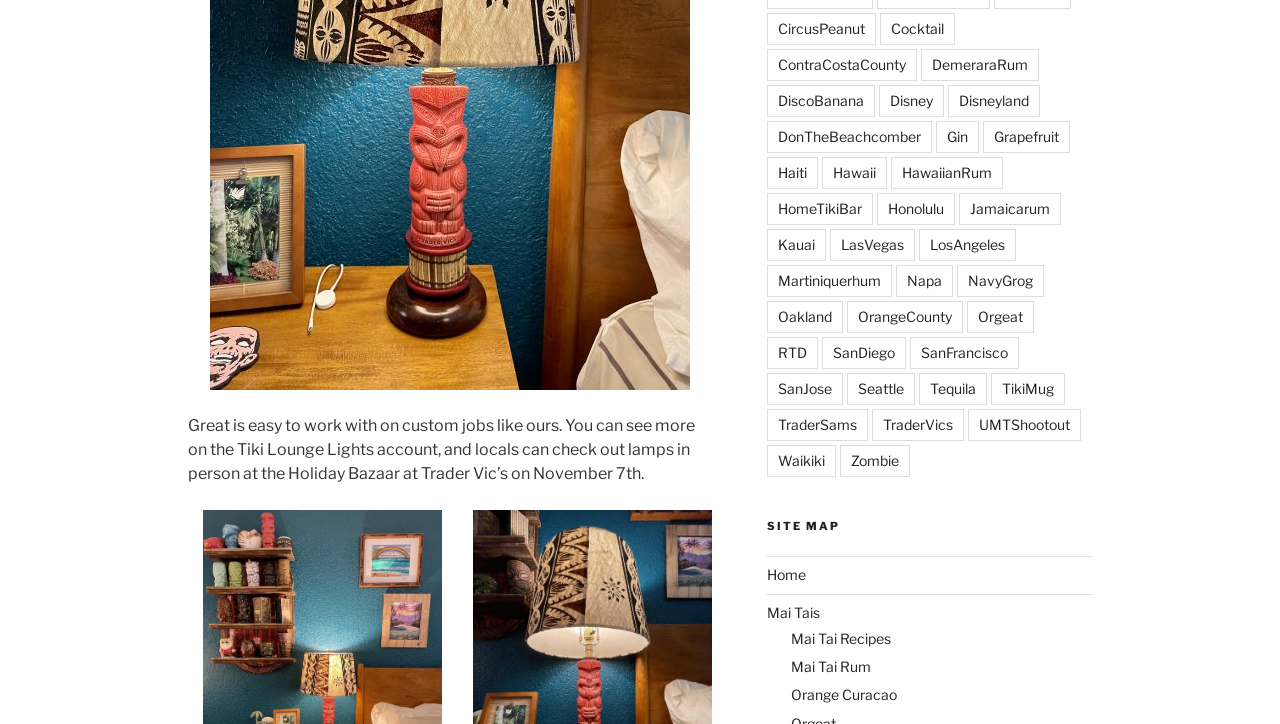Identify the bounding box for the described UI element: "Disney".

[0.686, 0.117, 0.737, 0.162]